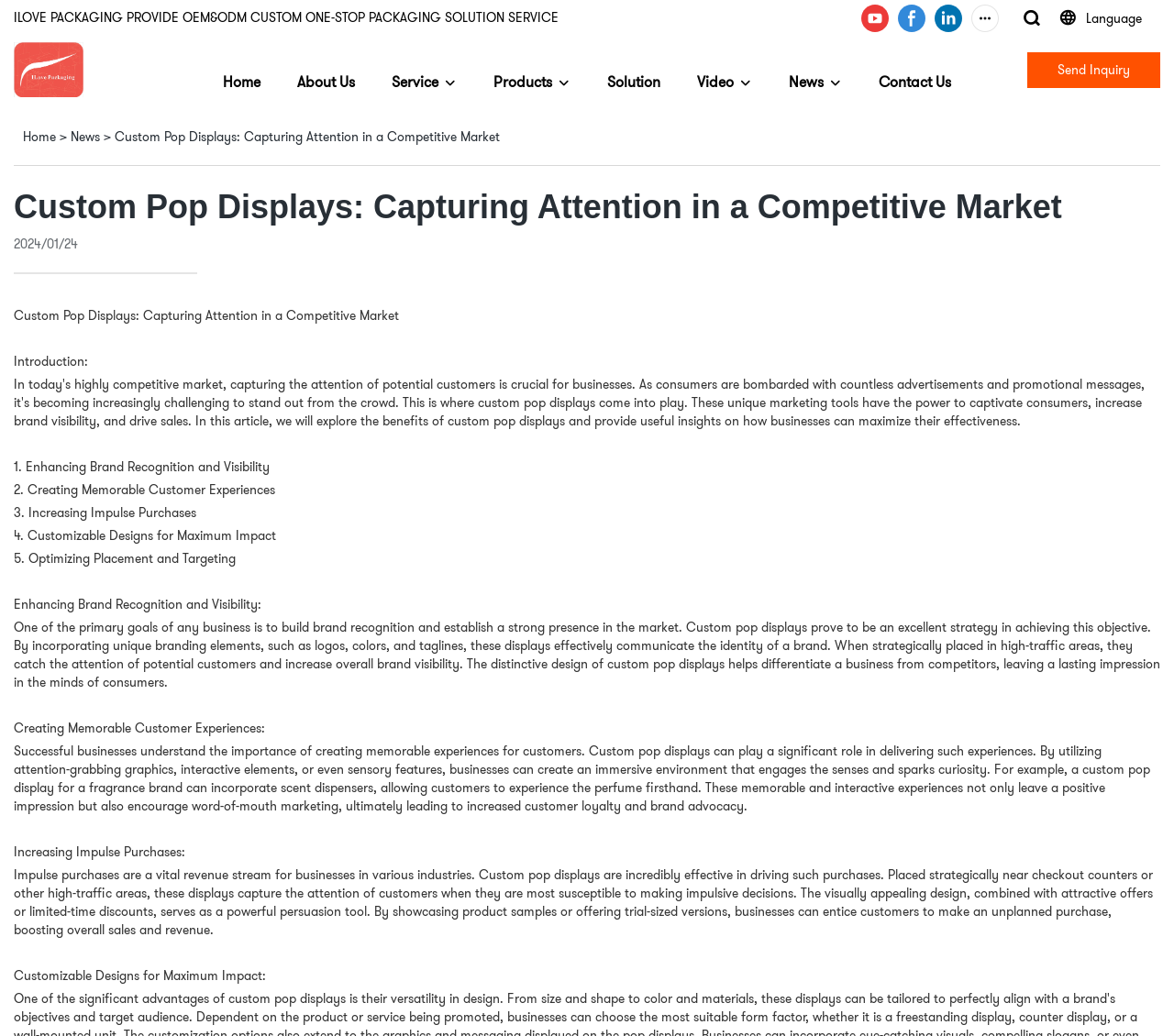Provide the bounding box coordinates of the HTML element this sentence describes: "About Us".

[0.253, 0.032, 0.302, 0.127]